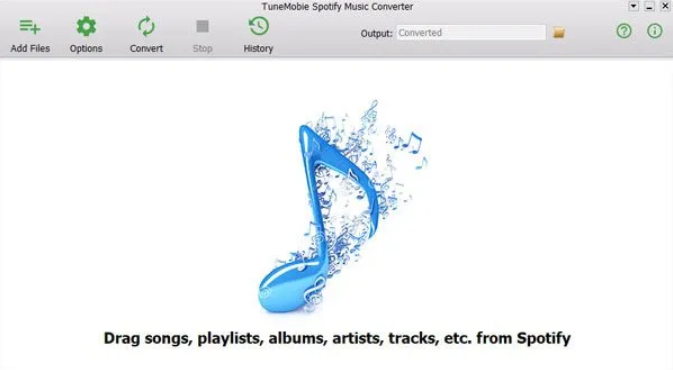Review the image closely and give a comprehensive answer to the question: What is the instruction below the musical note?

The instruction below the musical note is 'Drag songs, playlists, albums, artists, tracks, etc. from Spotify', indicating the ease of use for users looking to convert their Spotify content into accessible formats.